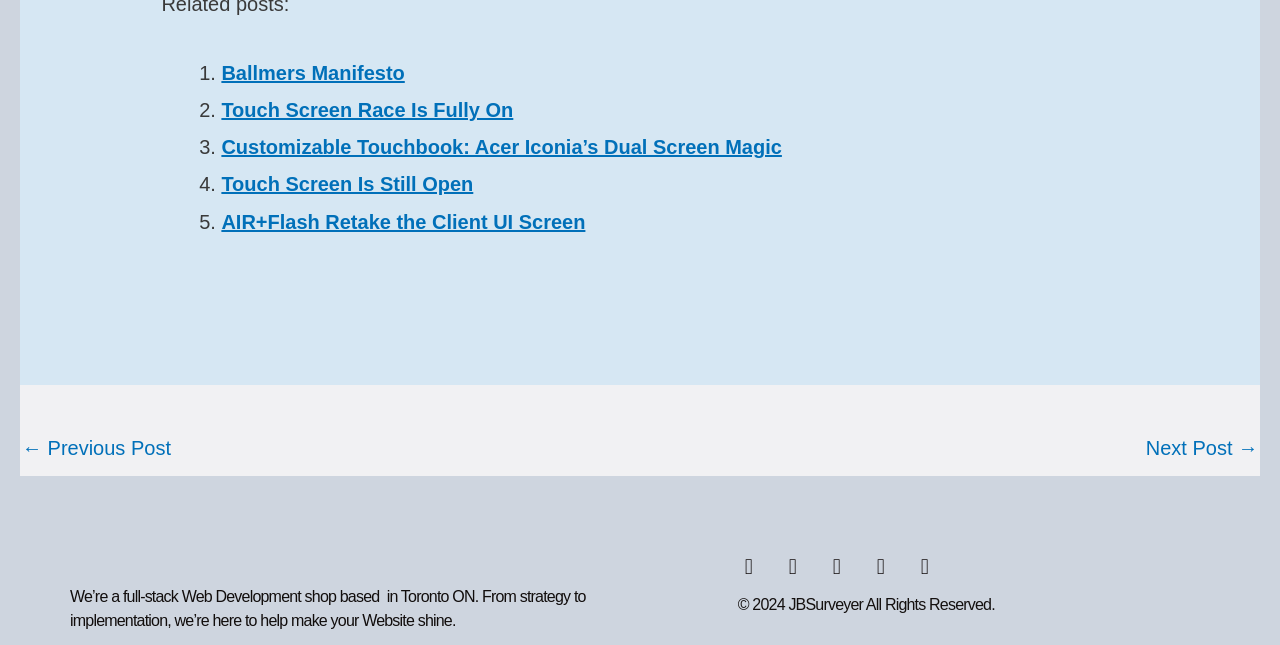Please find the bounding box coordinates of the clickable region needed to complete the following instruction: "Click on AIR+Flash Retake the Client UI Screen". The bounding box coordinates must consist of four float numbers between 0 and 1, i.e., [left, top, right, bottom].

[0.173, 0.326, 0.457, 0.36]